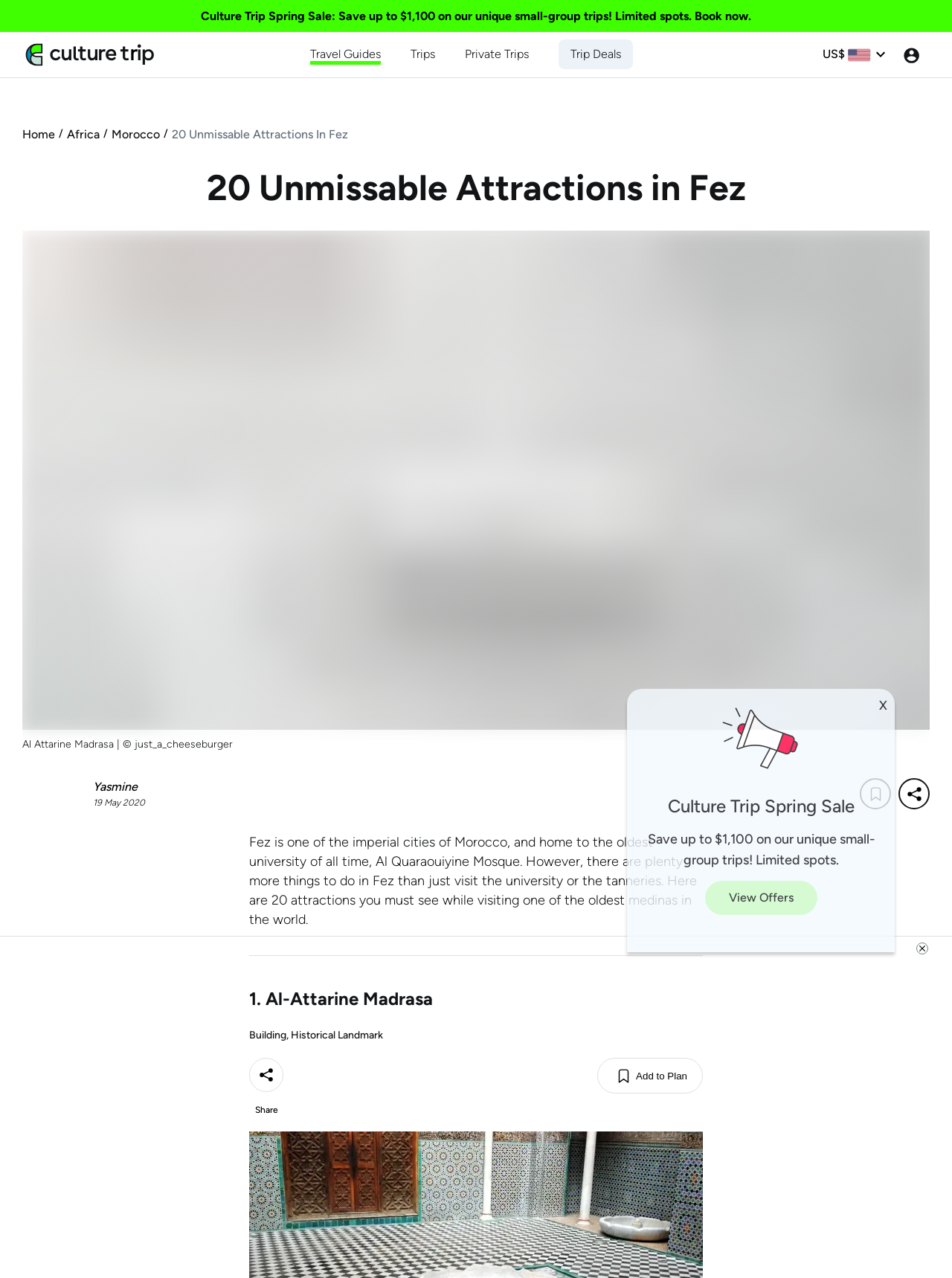Based on the image, please elaborate on the answer to the following question:
What is the name of the sale mentioned on the webpage?

The question asks about the name of the sale mentioned on the webpage. From the webpage, we can see that the heading 'Culture Trip Spring Sale' is present, which directly answers the question.